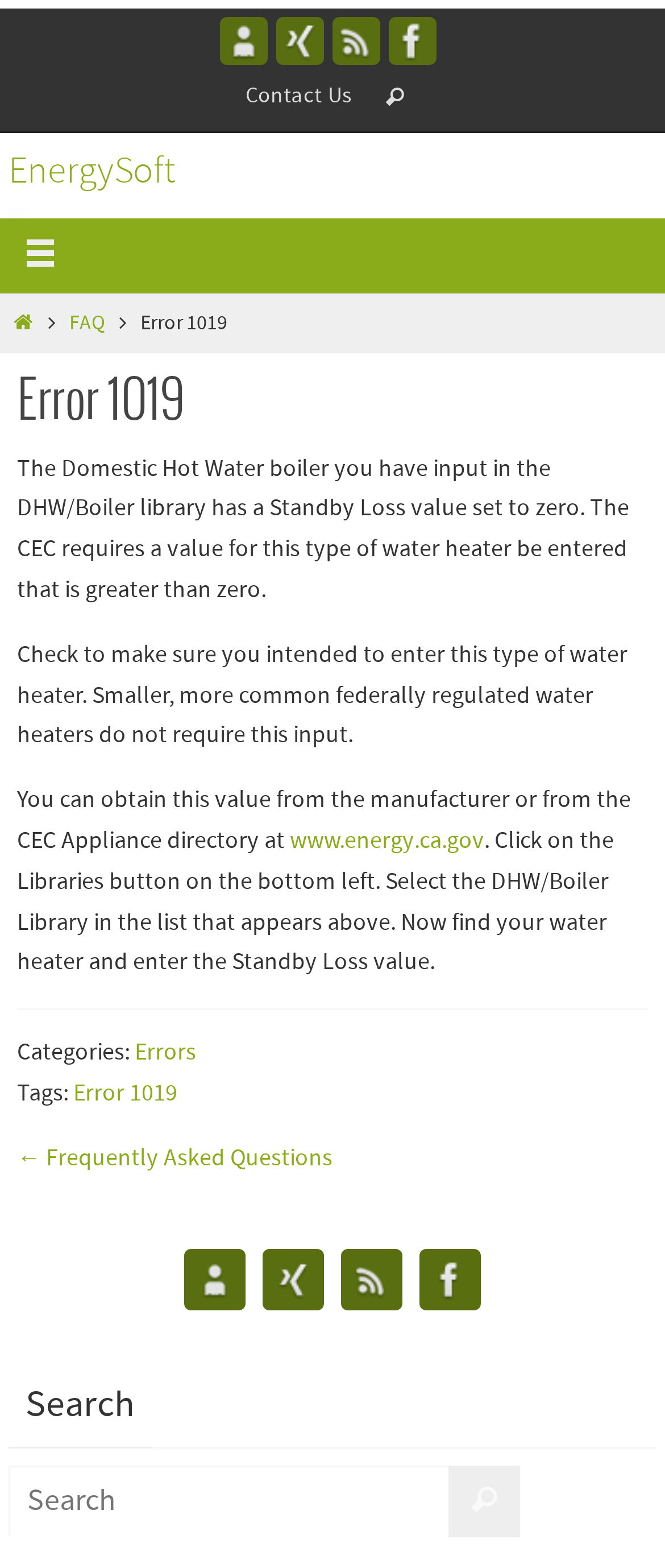Please find the bounding box coordinates of the element's region to be clicked to carry out this instruction: "visit Facebook".

[0.585, 0.011, 0.656, 0.041]